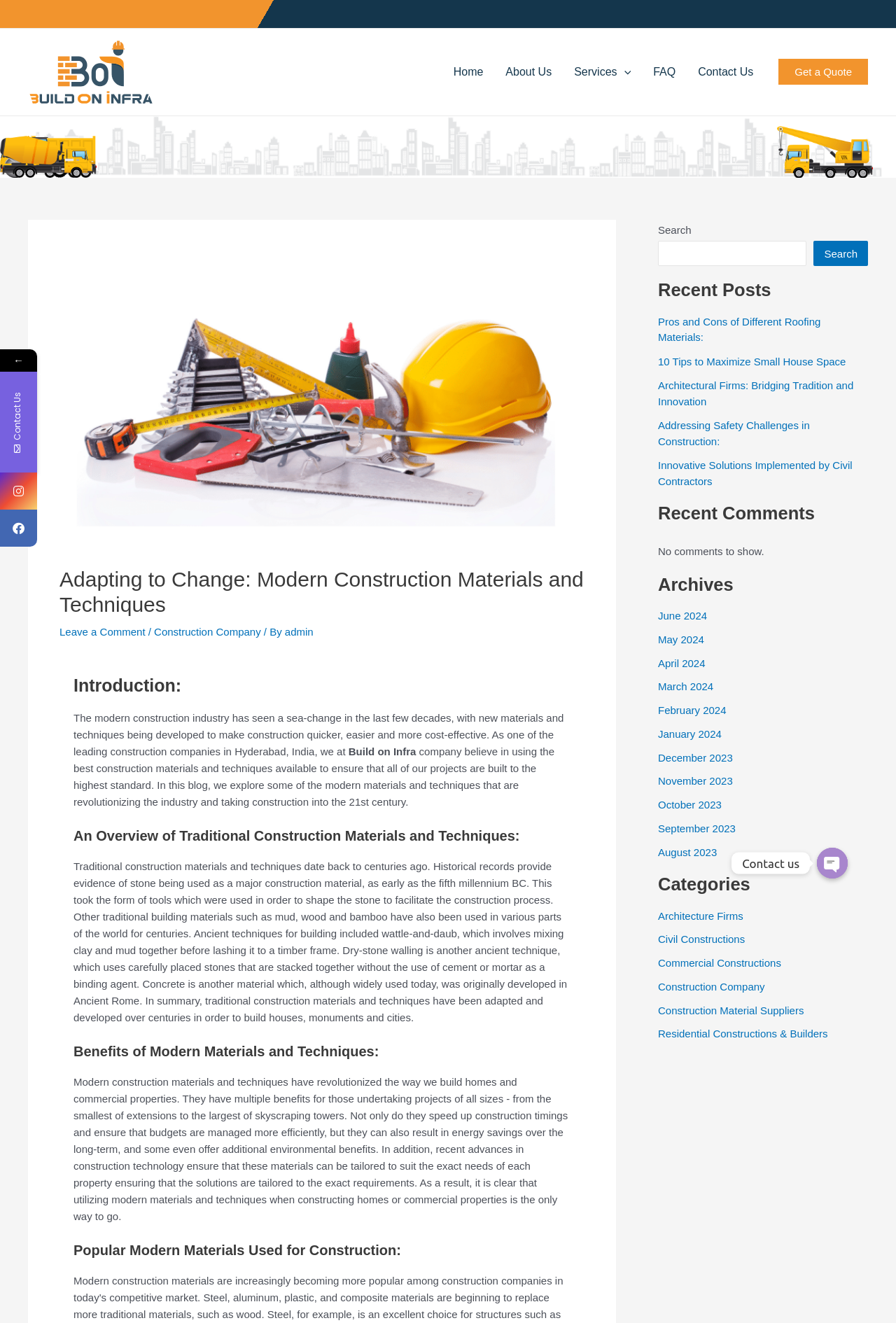From the screenshot, find the bounding box of the UI element matching this description: "Addressing Safety Challenges in Construction:". Supply the bounding box coordinates in the form [left, top, right, bottom], each a float between 0 and 1.

[0.734, 0.317, 0.904, 0.338]